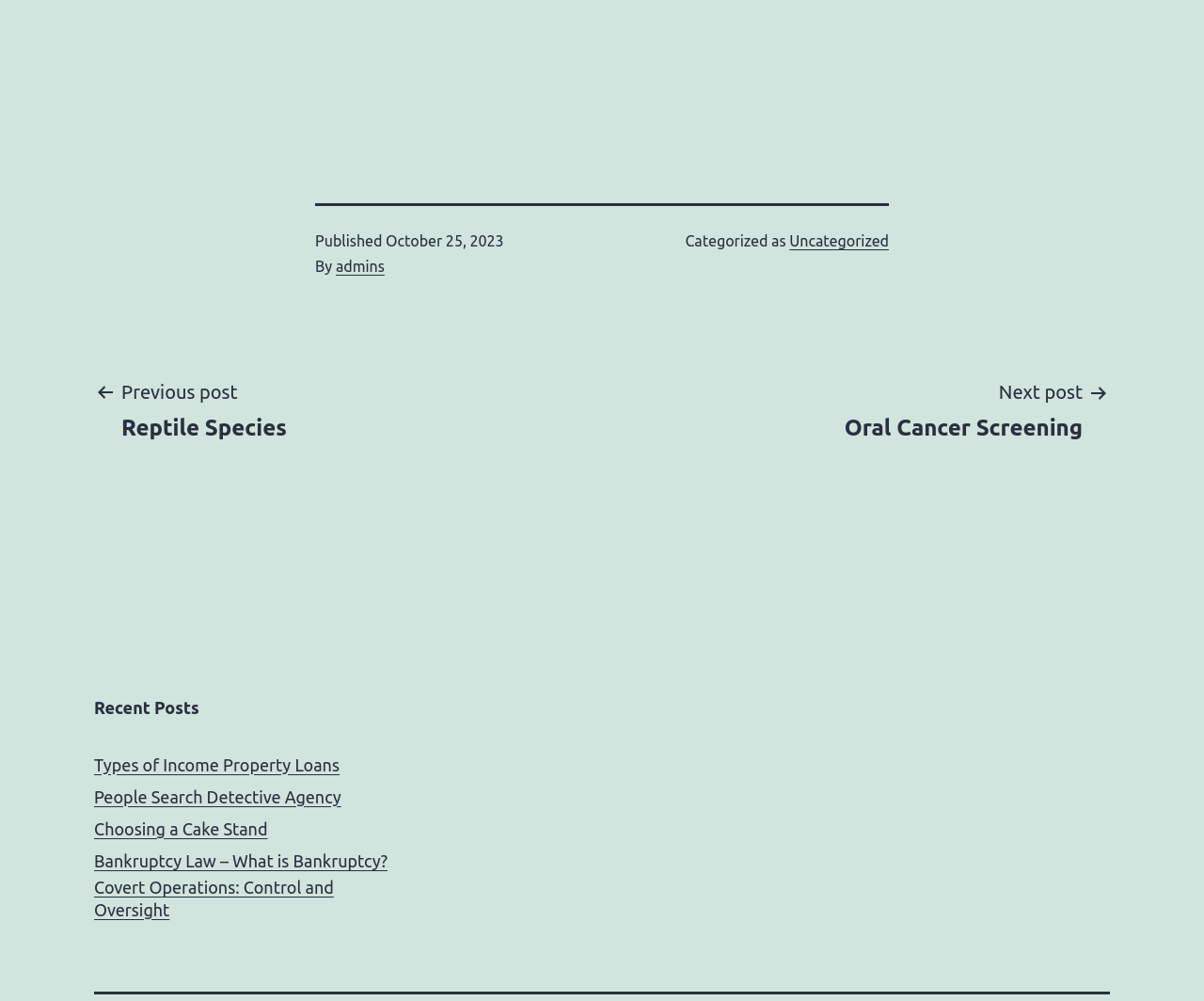What is the category of the current post?
Using the image as a reference, give a one-word or short phrase answer.

Uncategorized